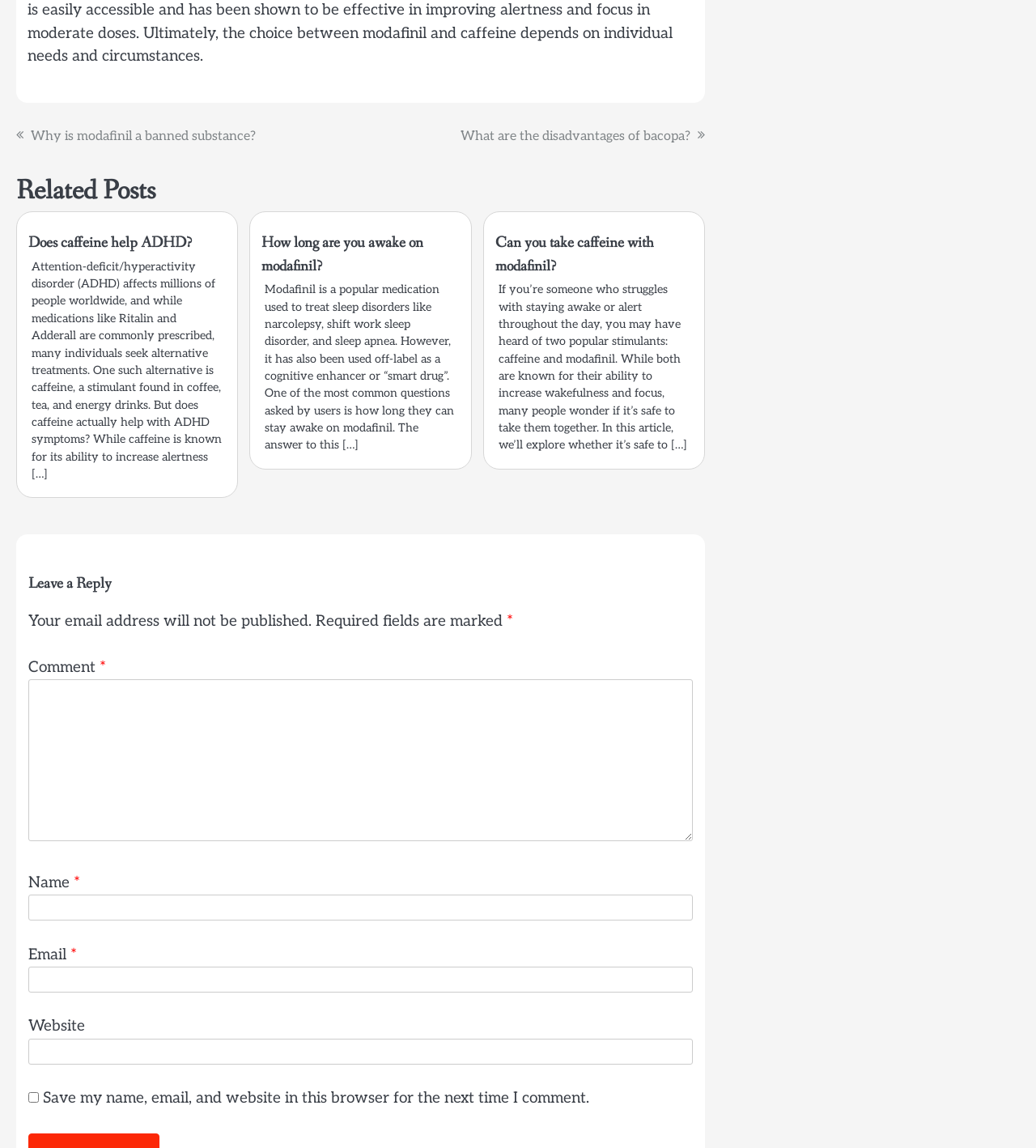Please find the bounding box coordinates of the element that needs to be clicked to perform the following instruction: "Enter your name". The bounding box coordinates should be four float numbers between 0 and 1, represented as [left, top, right, bottom].

[0.027, 0.78, 0.669, 0.802]